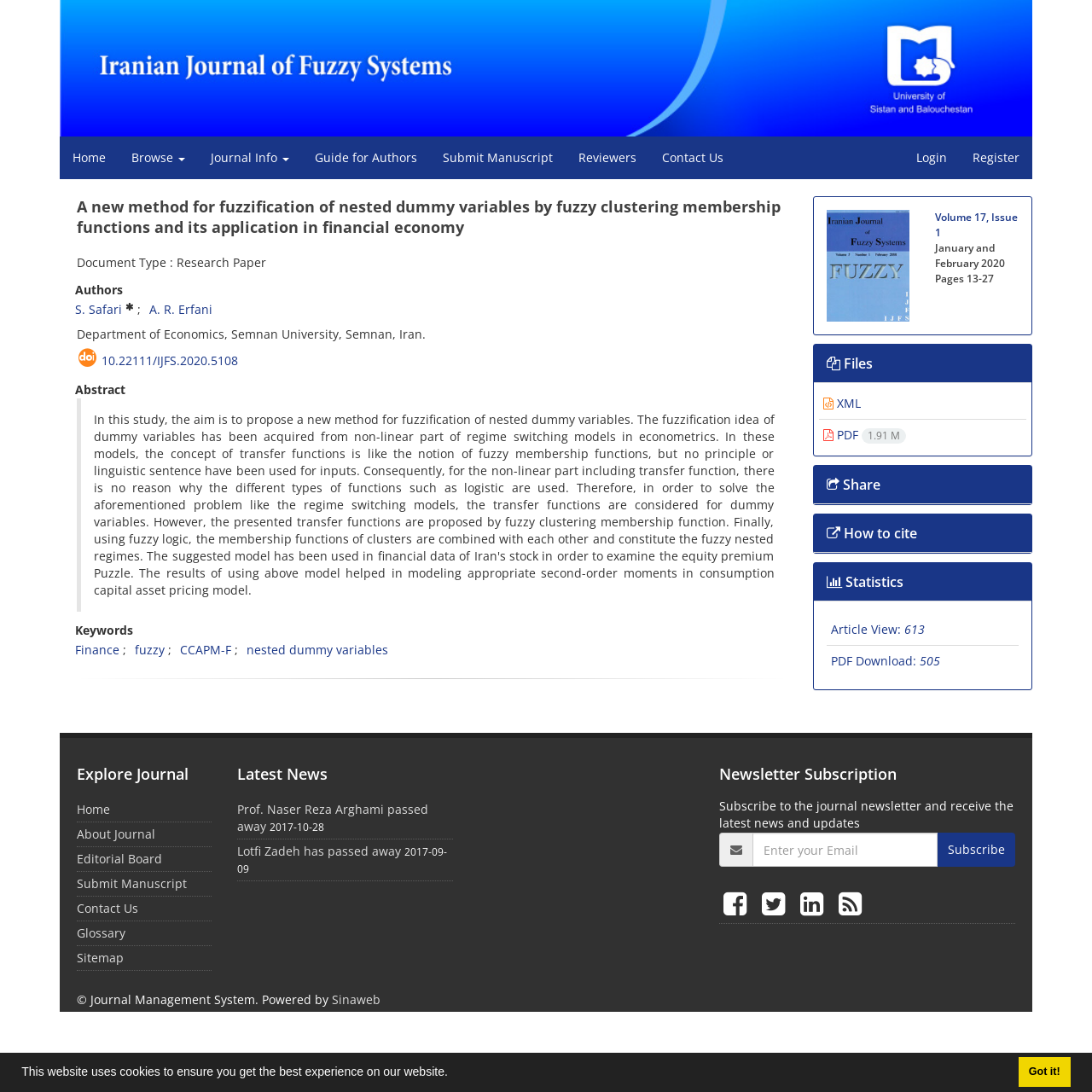Identify the bounding box for the element characterized by the following description: "S. Safari".

[0.069, 0.276, 0.112, 0.291]